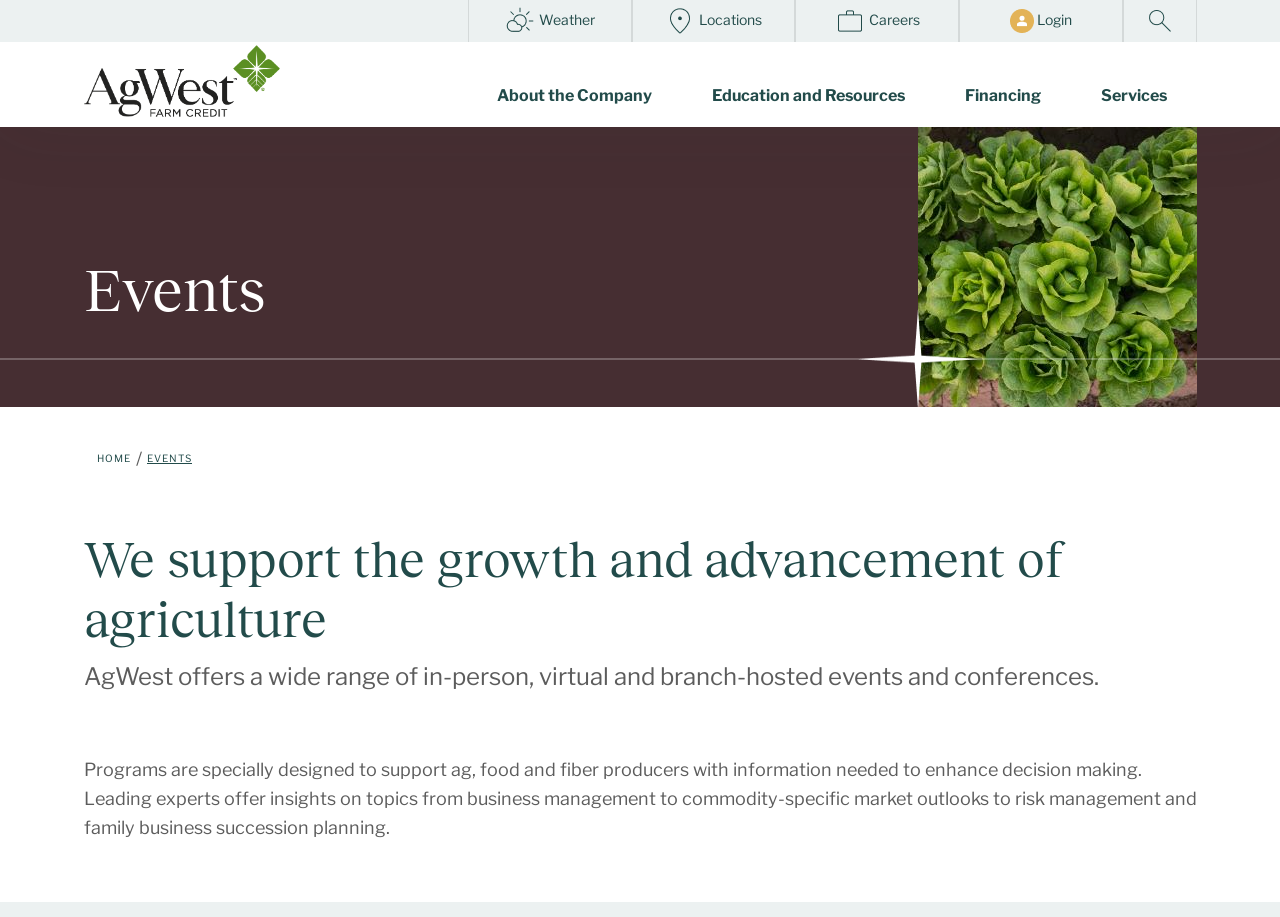What is the purpose of AgWest's events?
Give a detailed explanation using the information visible in the image.

According to the webpage's content, AgWest's events are designed to support ag, food and fiber producers with information needed to enhance decision making, featuring topics from business management to commodity-specific market outlooks to risk management and family business succession planning.